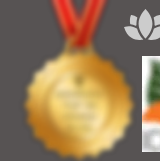What is the purpose of the medal?
Provide a detailed answer to the question, using the image to inform your response.

The medal's design features intricate detailing around its edge, and the medal's center is engraved, indicating a significant accomplishment, which suggests that the purpose of the medal is to symbolize recognition and achievement, likely related to excellence in a specific field or event.